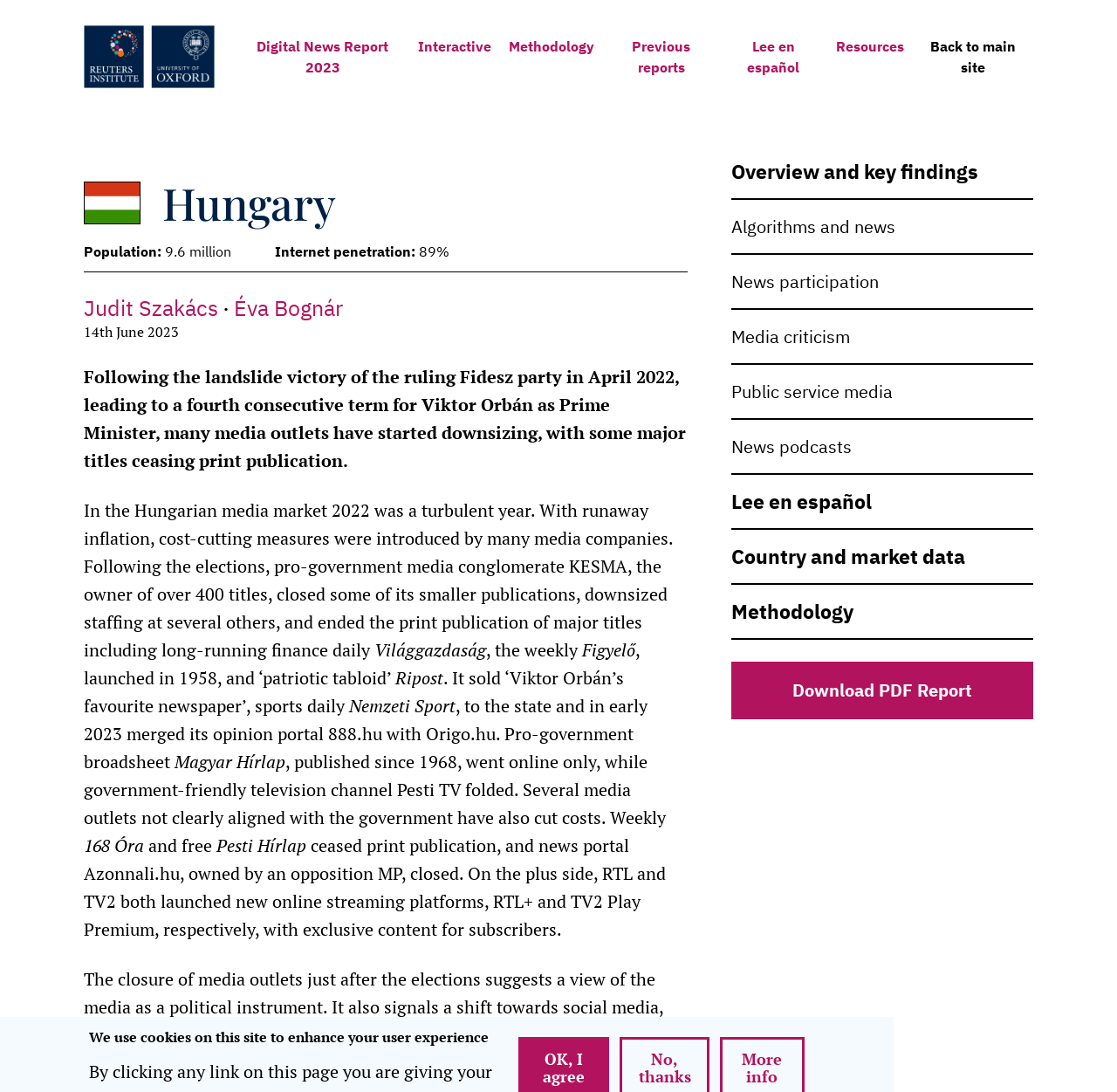What is the name of the newspaper that ceased print publication?
From the image, provide a succinct answer in one word or a short phrase.

168 Óra